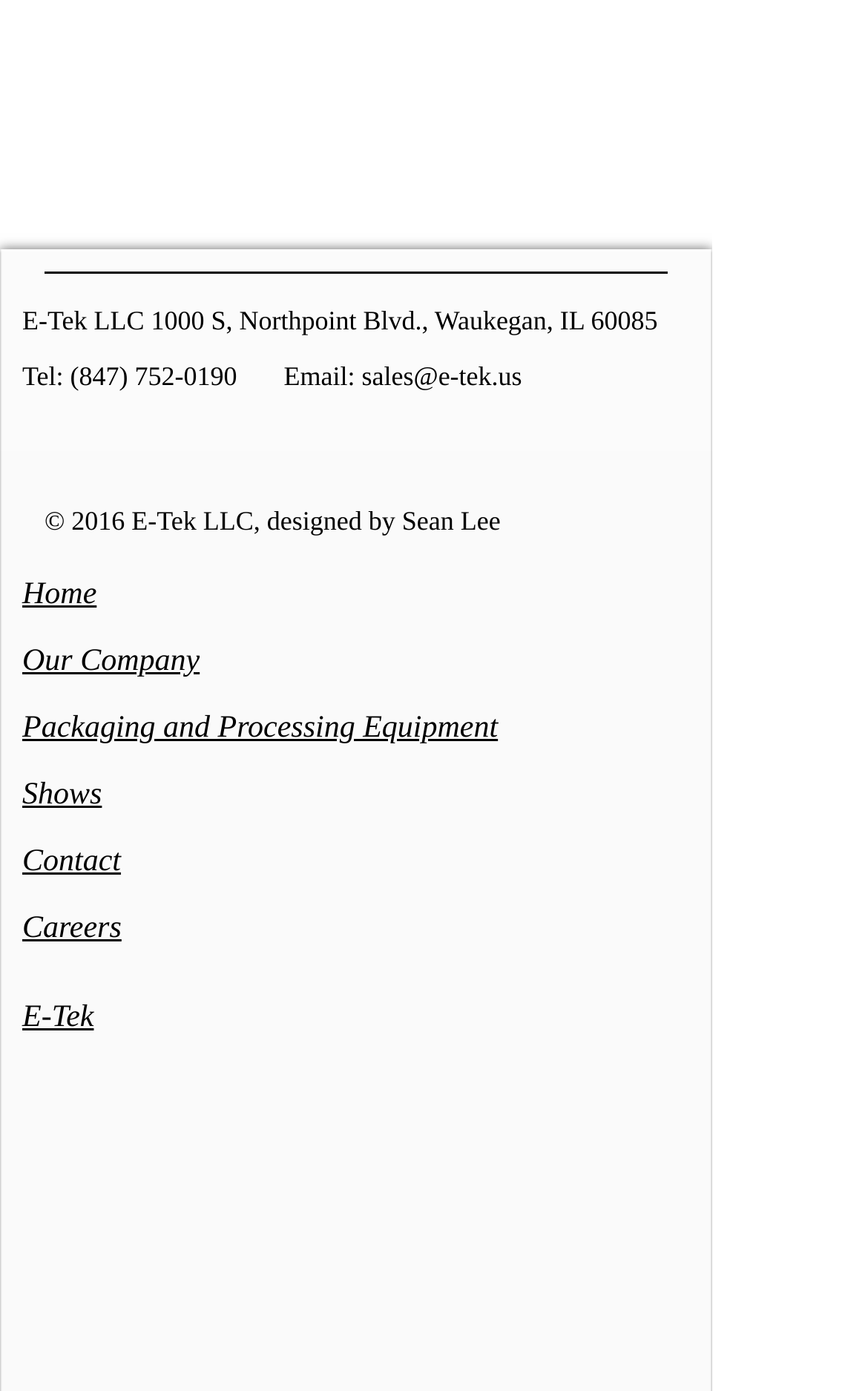Locate the bounding box coordinates of the element's region that should be clicked to carry out the following instruction: "Go to the 'Contact' page". The coordinates need to be four float numbers between 0 and 1, i.e., [left, top, right, bottom].

[0.026, 0.608, 0.139, 0.632]